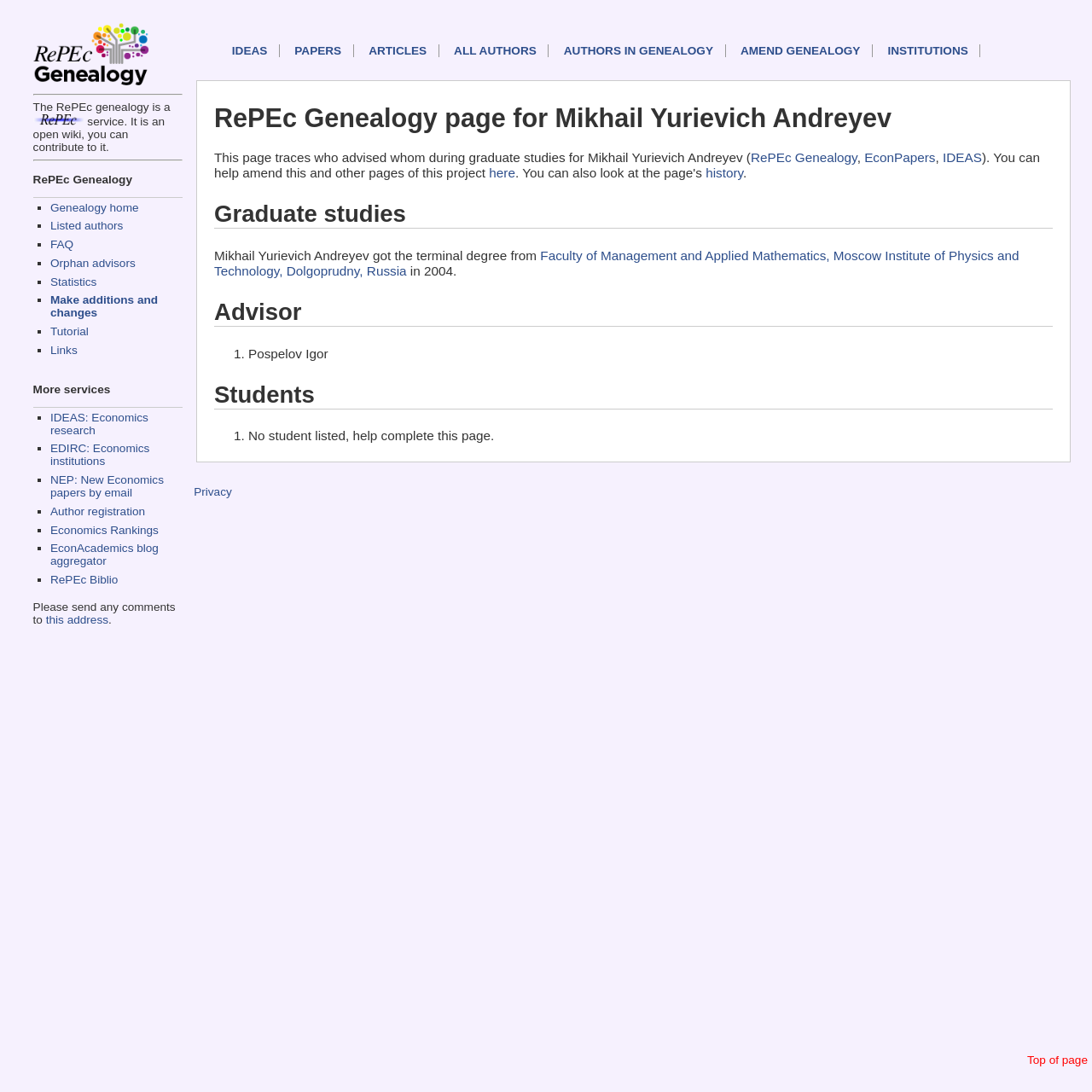Using the description "Genealogy home", locate and provide the bounding box of the UI element.

[0.046, 0.184, 0.127, 0.196]